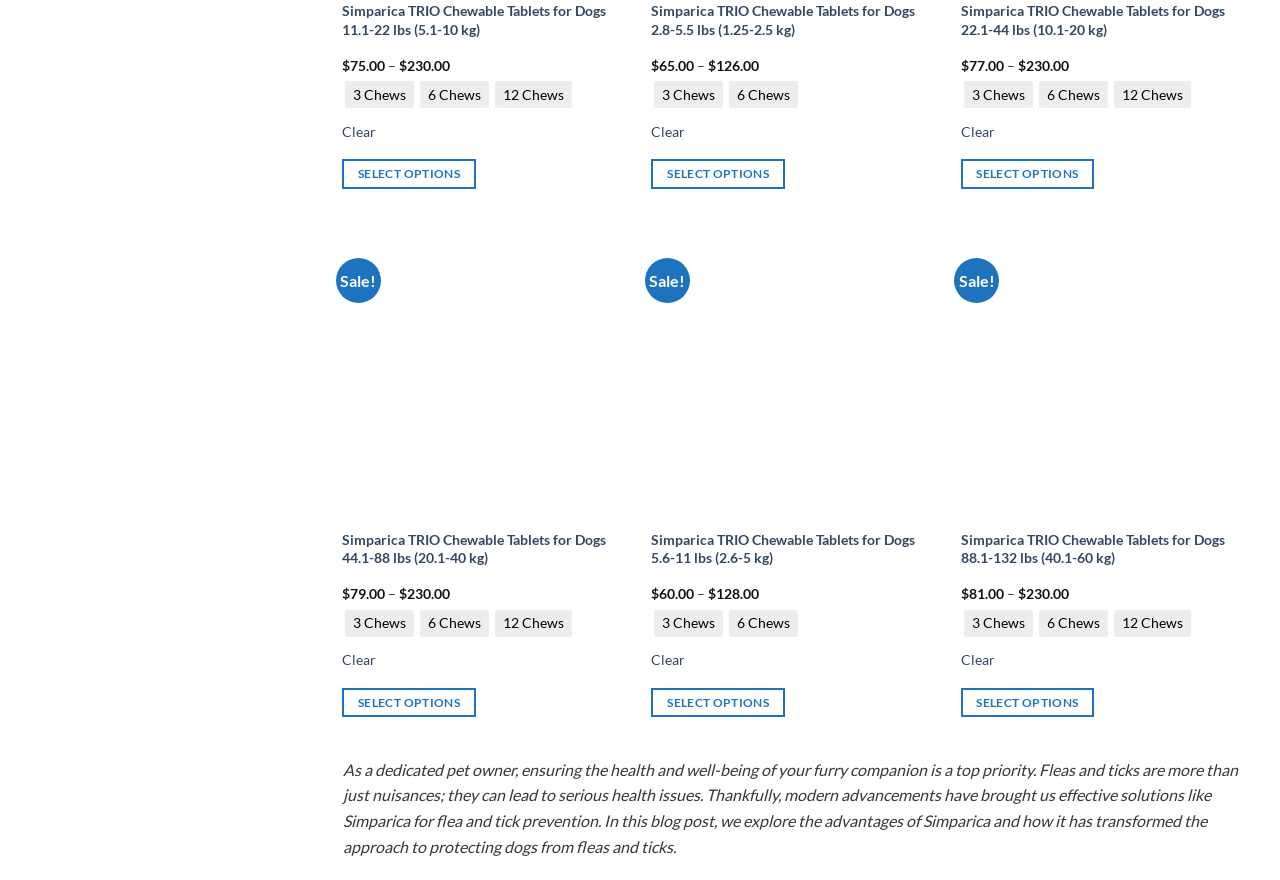Answer the question in one word or a short phrase:
What is the weight range for Simparica TRIO Chewable Tablets for Dogs 44.1-88 lbs?

44.1-88 lbs